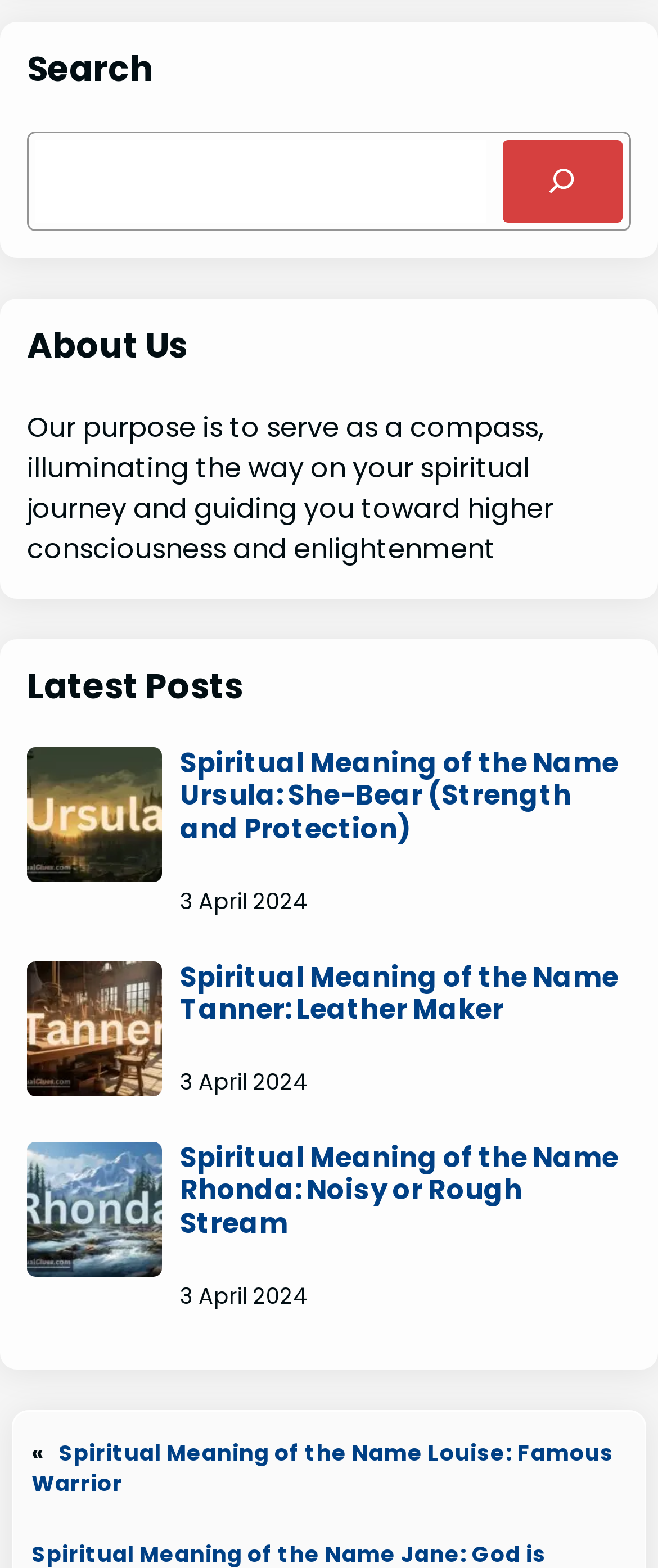Kindly respond to the following question with a single word or a brief phrase: 
How many articles are on this webpage?

3